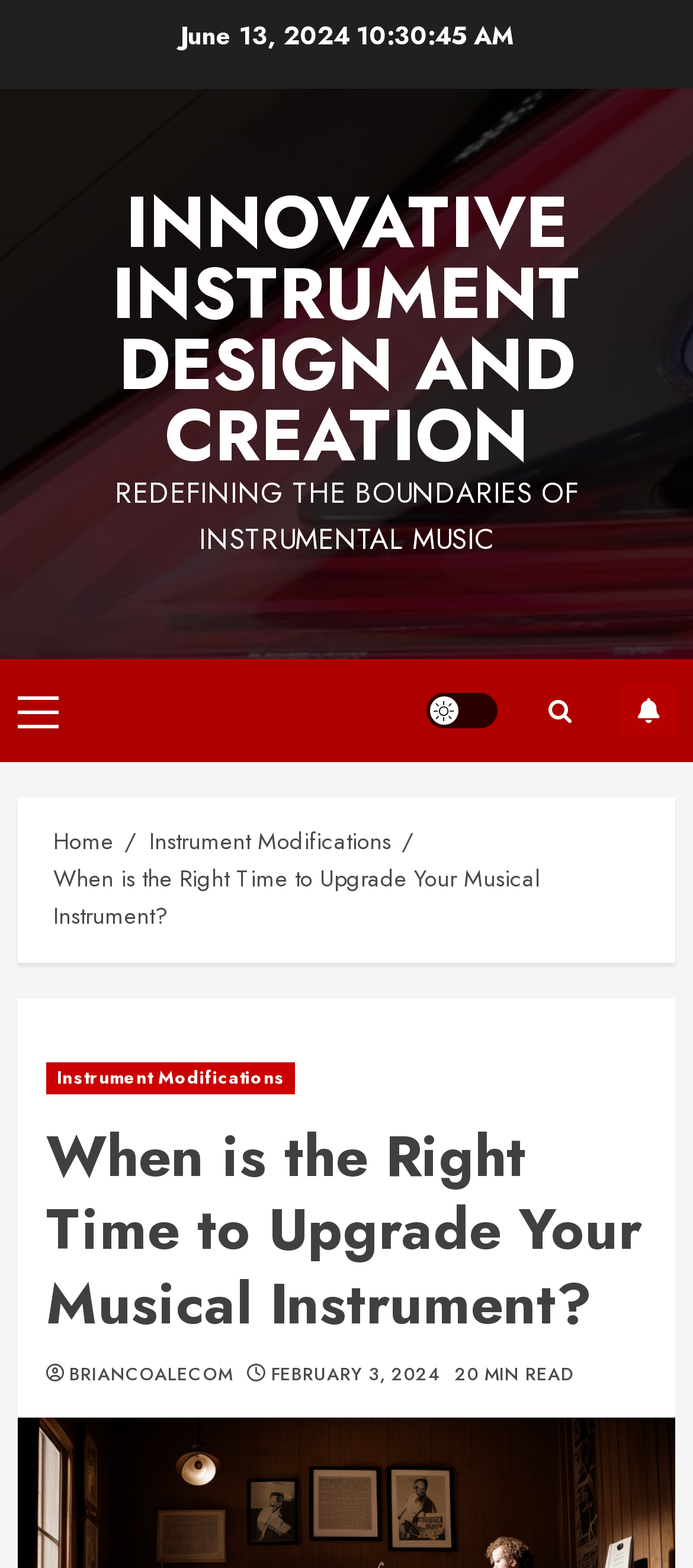Determine the title of the webpage and give its text content.

When is the Right Time to Upgrade Your Musical Instrument?